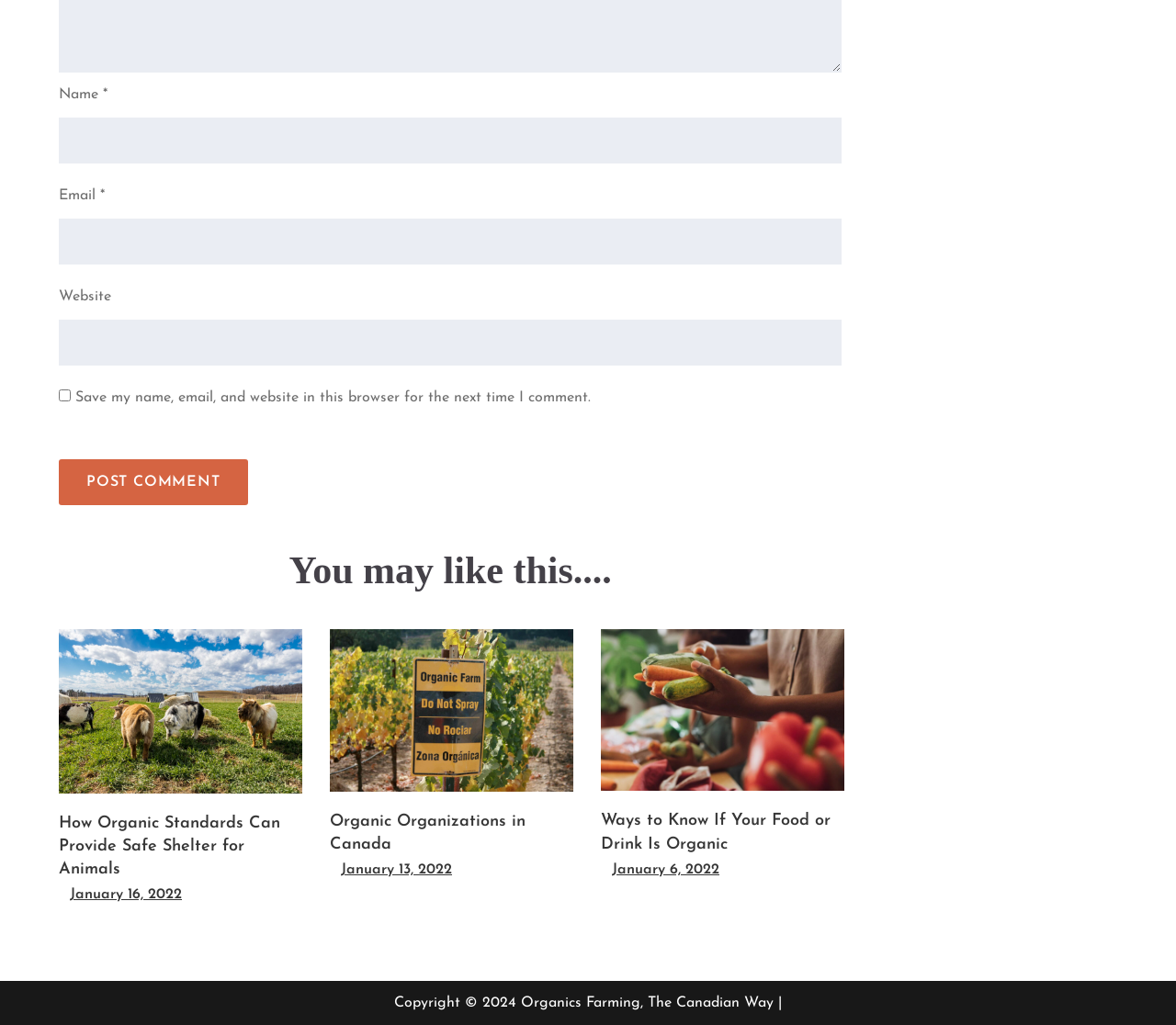Using a single word or phrase, answer the following question: 
What is the copyright year?

2024